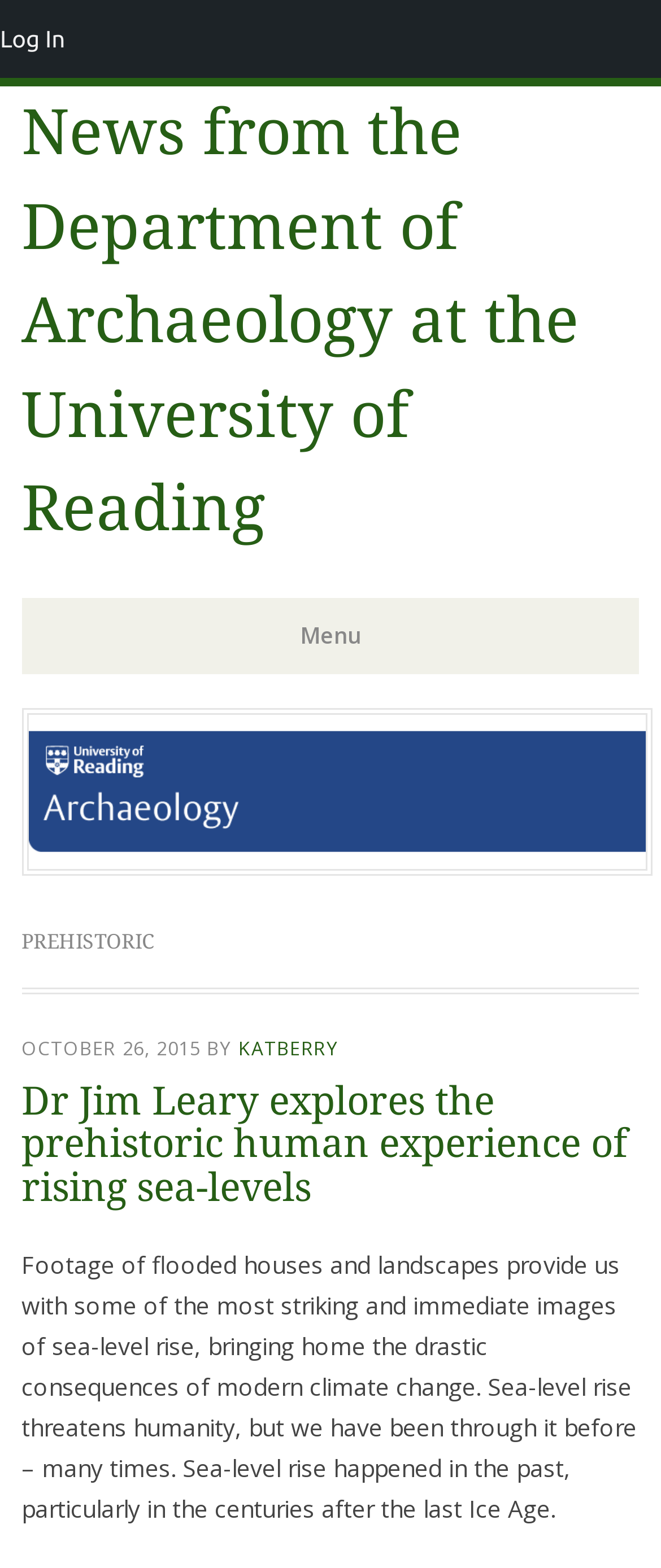What is the topic of the article?
Can you provide a detailed and comprehensive answer to the question?

The heading 'Dr Jim Leary explores the prehistoric human experience of rising sea-levels' and the subsequent text suggest that the article is about rising sea-levels and its impact on human experience.